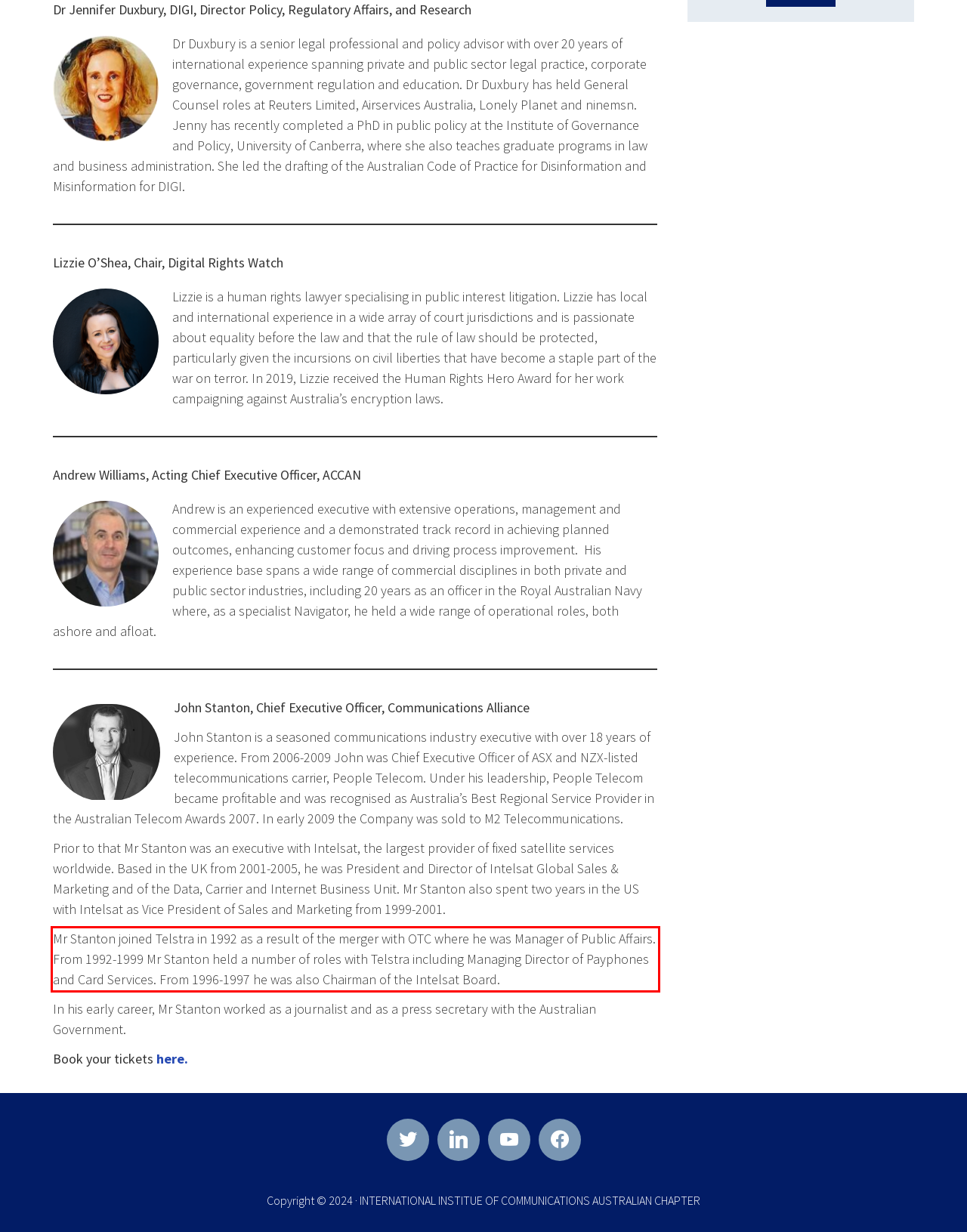Please identify and extract the text content from the UI element encased in a red bounding box on the provided webpage screenshot.

Mr Stanton joined Telstra in 1992 as a result of the merger with OTC where he was Manager of Public Affairs. From 1992-1999 Mr Stanton held a number of roles with Telstra including Managing Director of Payphones and Card Services. From 1996-1997 he was also Chairman of the Intelsat Board.